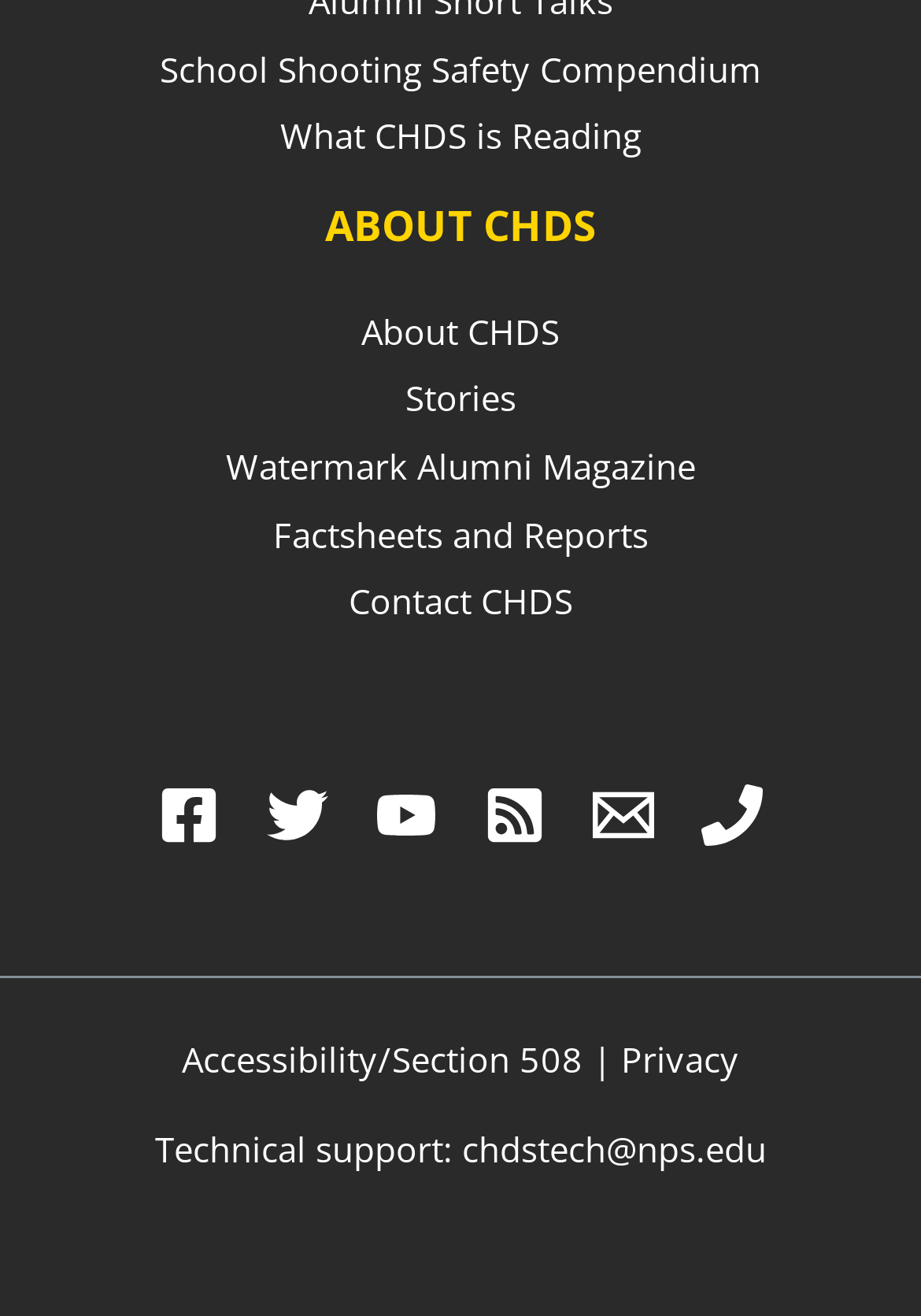Highlight the bounding box coordinates of the element that should be clicked to carry out the following instruction: "Visit School Shooting Safety Compendium". The coordinates must be given as four float numbers ranging from 0 to 1, i.e., [left, top, right, bottom].

[0.173, 0.034, 0.827, 0.07]